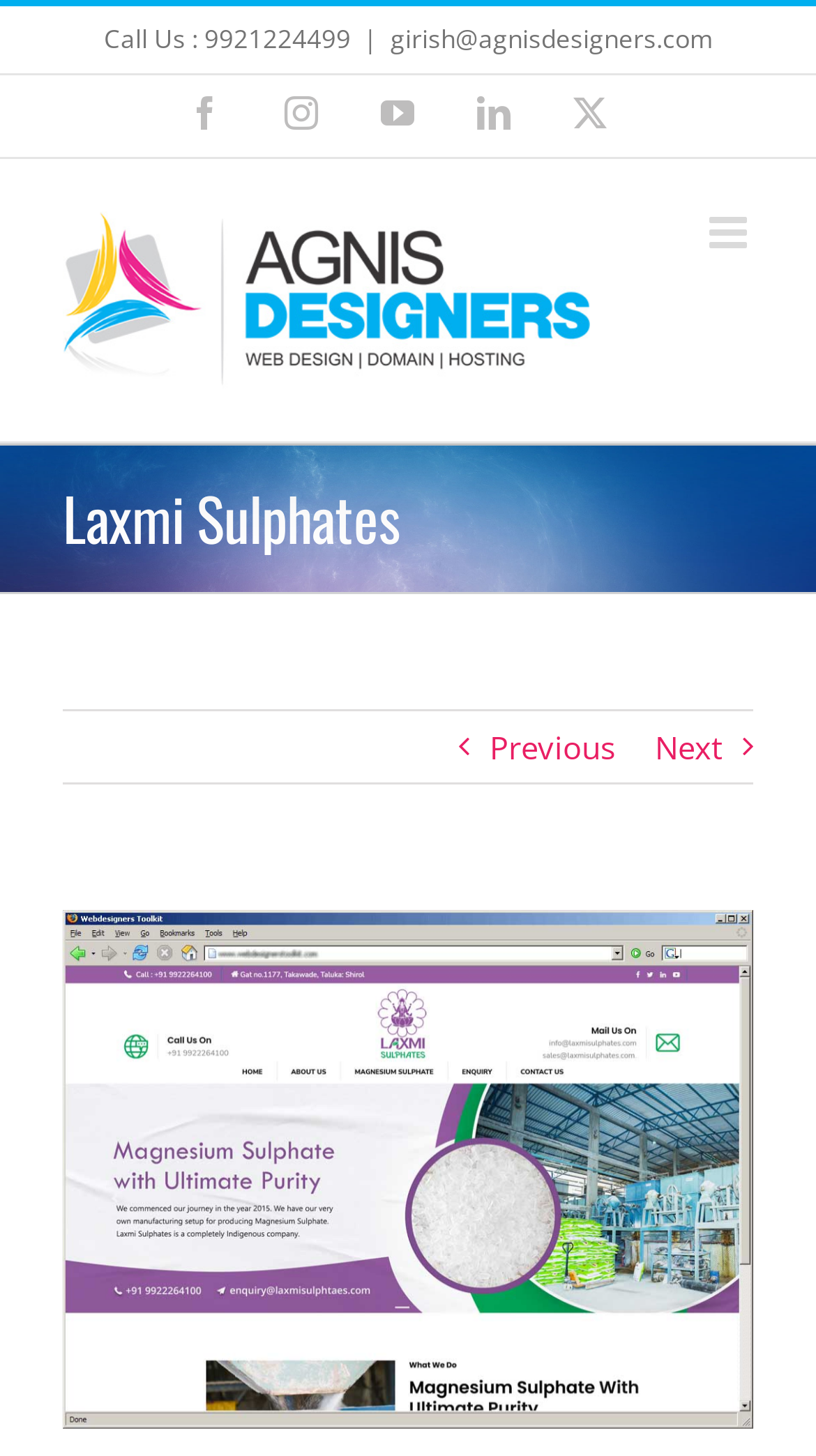What is the email address to contact?
Use the information from the image to give a detailed answer to the question.

I found the email address by looking at the top section of the webpage, where it says 'girish@agnisdesigners.com'.